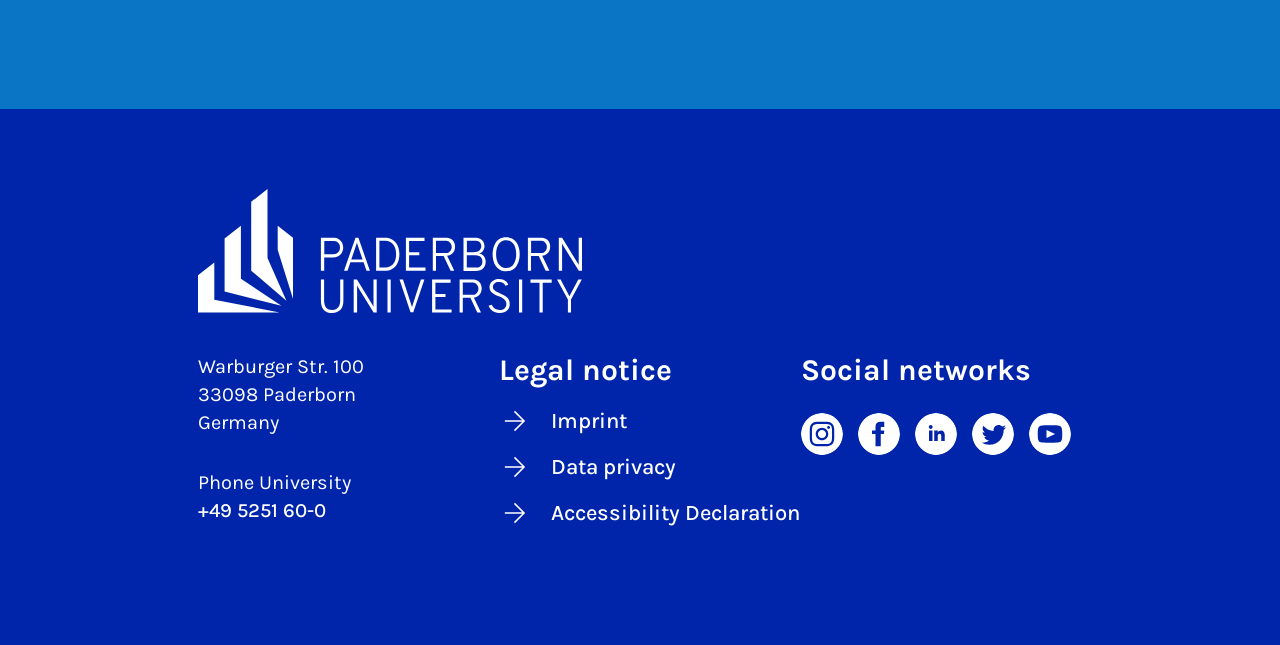What social media platforms does the university have?
Observe the image and answer the question with a one-word or short phrase response.

Instagram, Facebook, LinkedIn, Twitter, Youtube